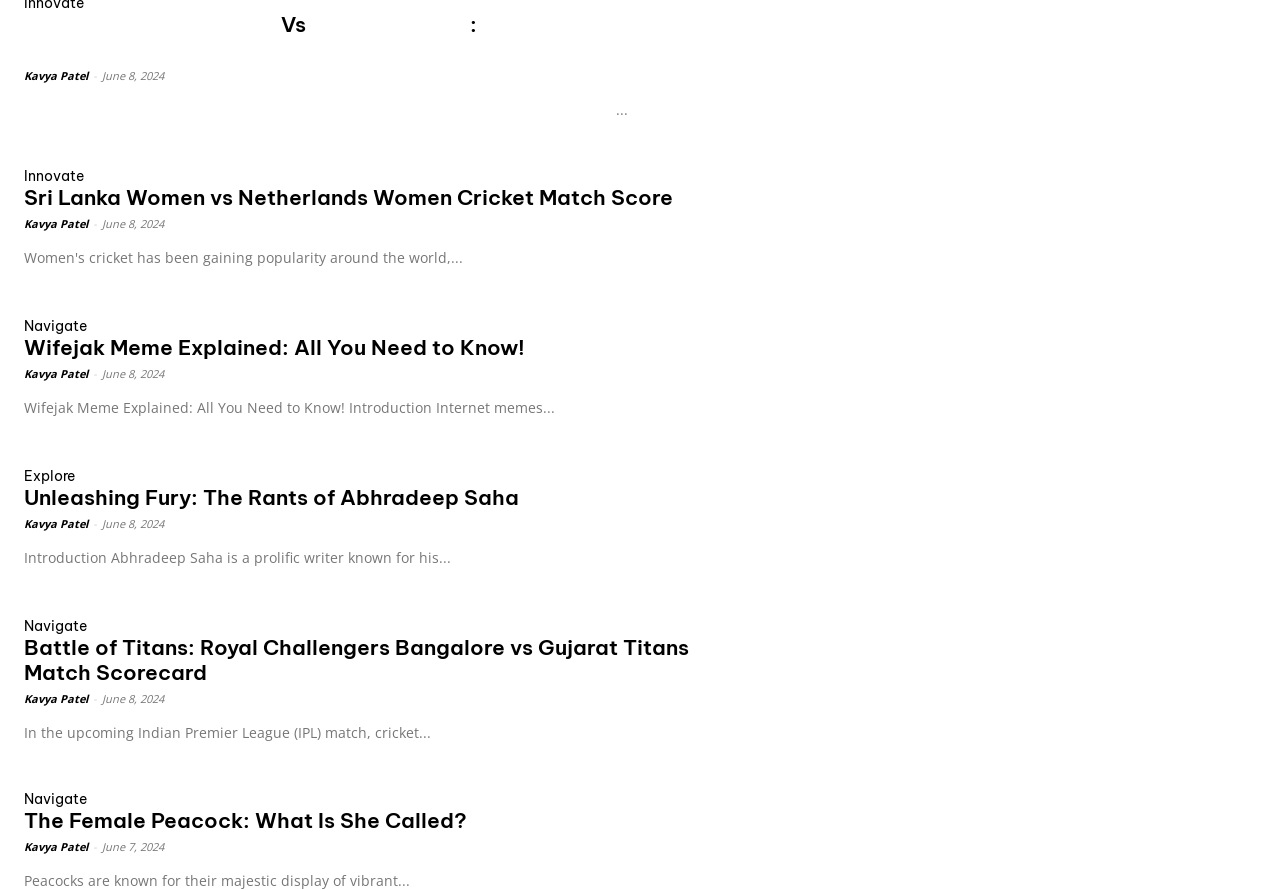Using the given description, provide the bounding box coordinates formatted as (top-left x, top-left y, bottom-right x, bottom-right y), with all values being floating point numbers between 0 and 1. Description: Kavya Patel

[0.019, 0.077, 0.069, 0.093]